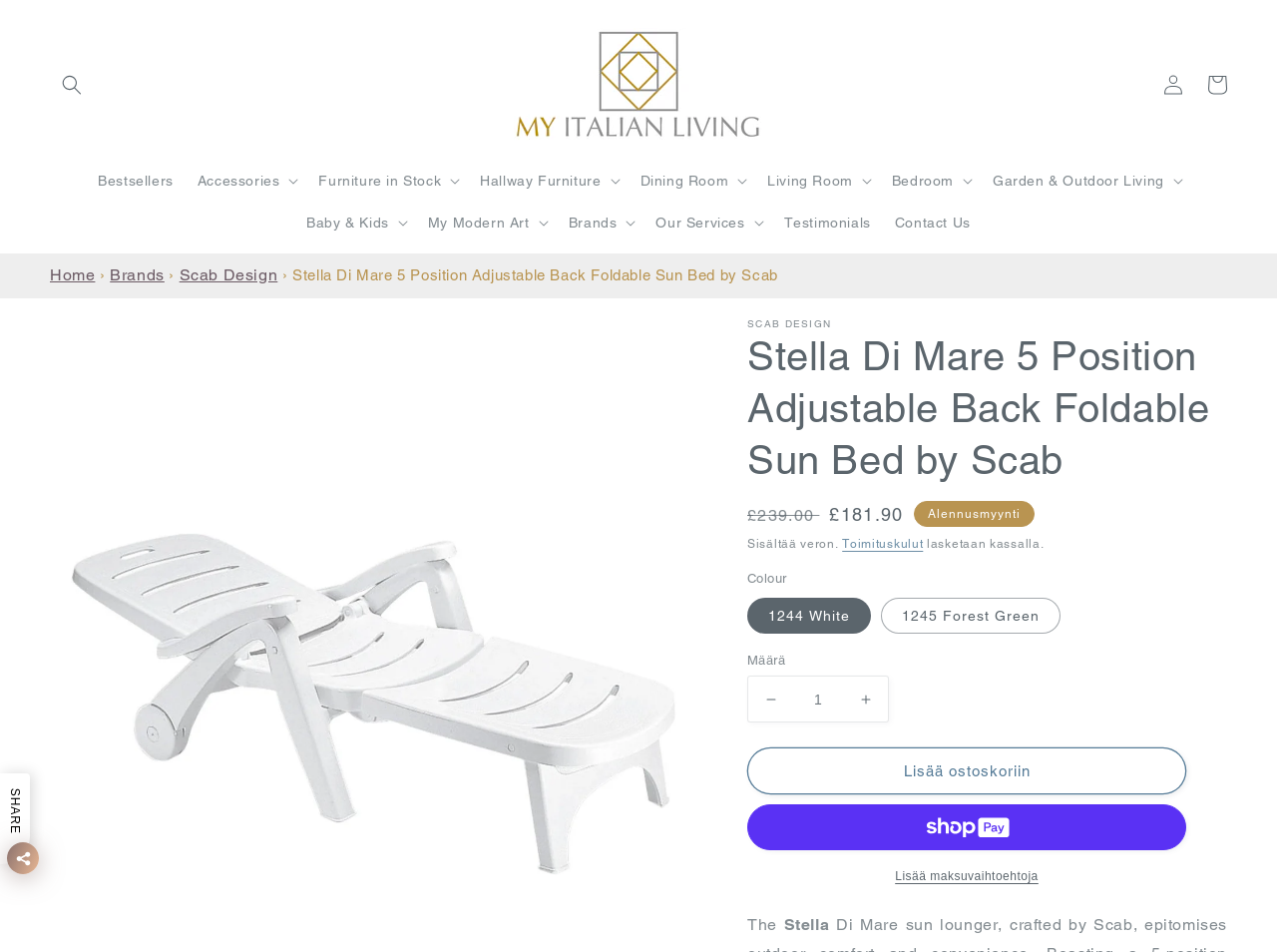What is the color of the sun lounger?
From the image, respond with a single word or phrase.

White